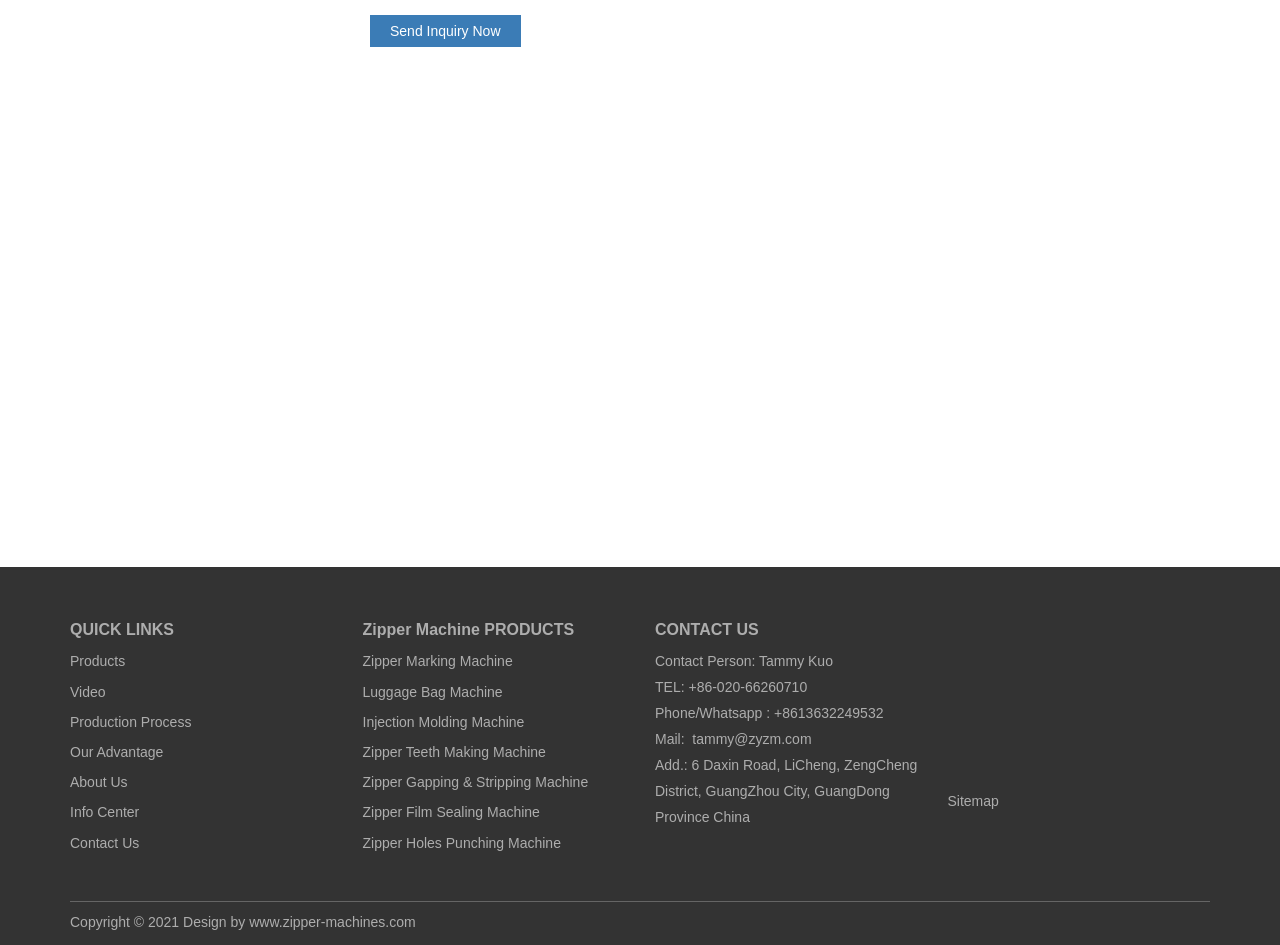Please indicate the bounding box coordinates of the element's region to be clicked to achieve the instruction: "Contact Tammy Kuo". Provide the coordinates as four float numbers between 0 and 1, i.e., [left, top, right, bottom].

[0.512, 0.692, 0.651, 0.708]